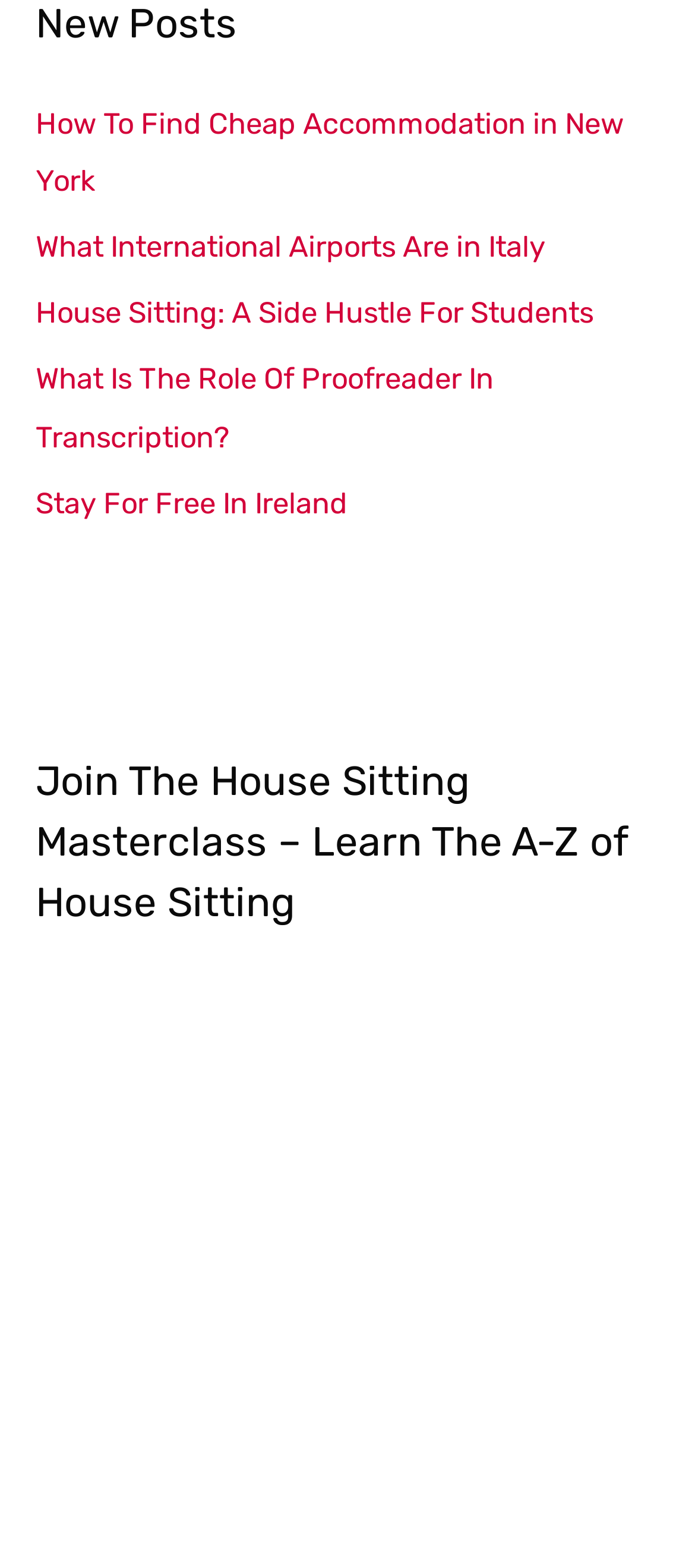What is the topic of the masterclass mentioned on the webpage?
Examine the image and give a concise answer in one word or a short phrase.

House Sitting